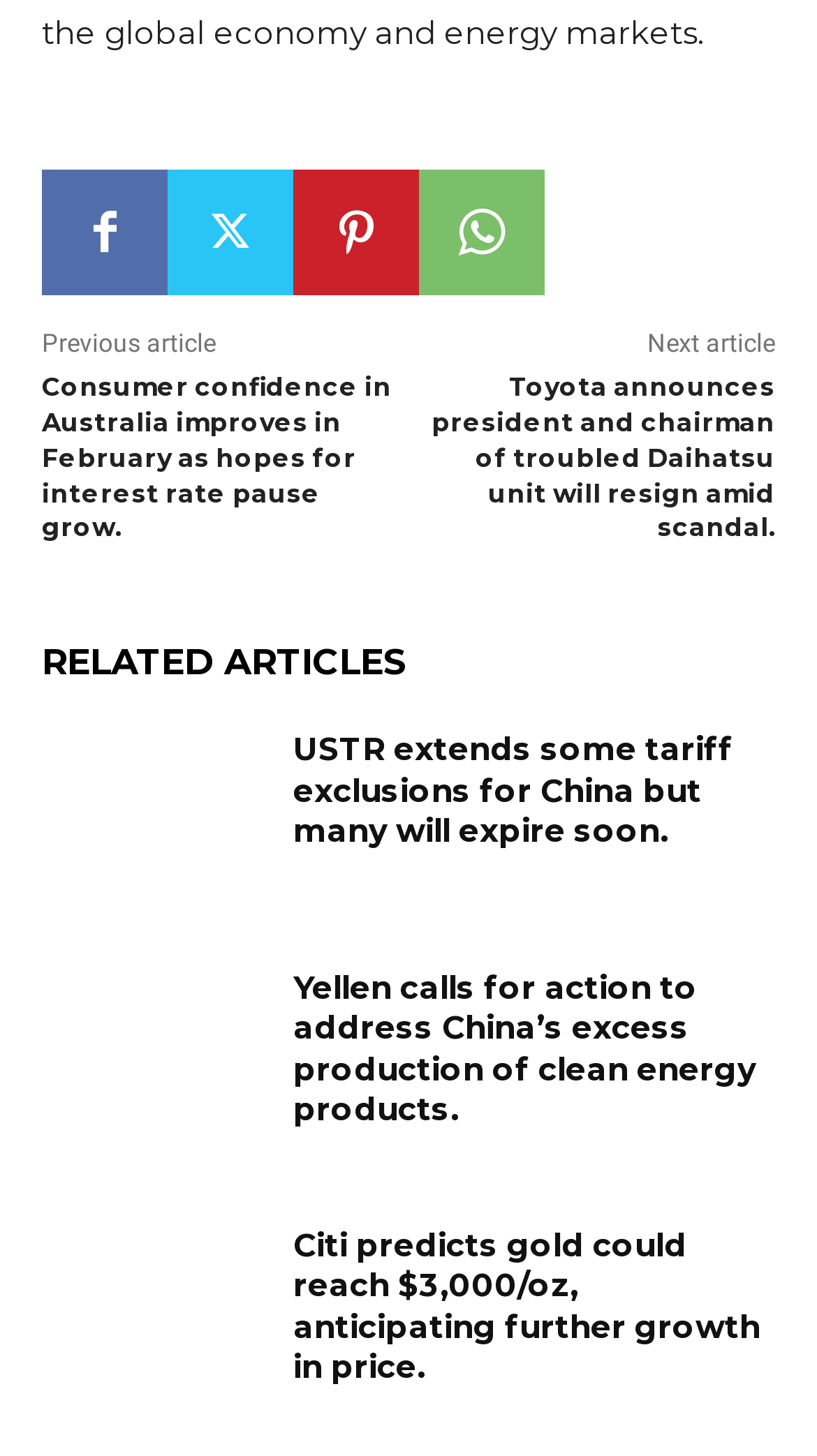Please provide the bounding box coordinates for the element that needs to be clicked to perform the following instruction: "View the next article". The coordinates should be given as four float numbers between 0 and 1, i.e., [left, top, right, bottom].

[0.792, 0.226, 0.949, 0.246]